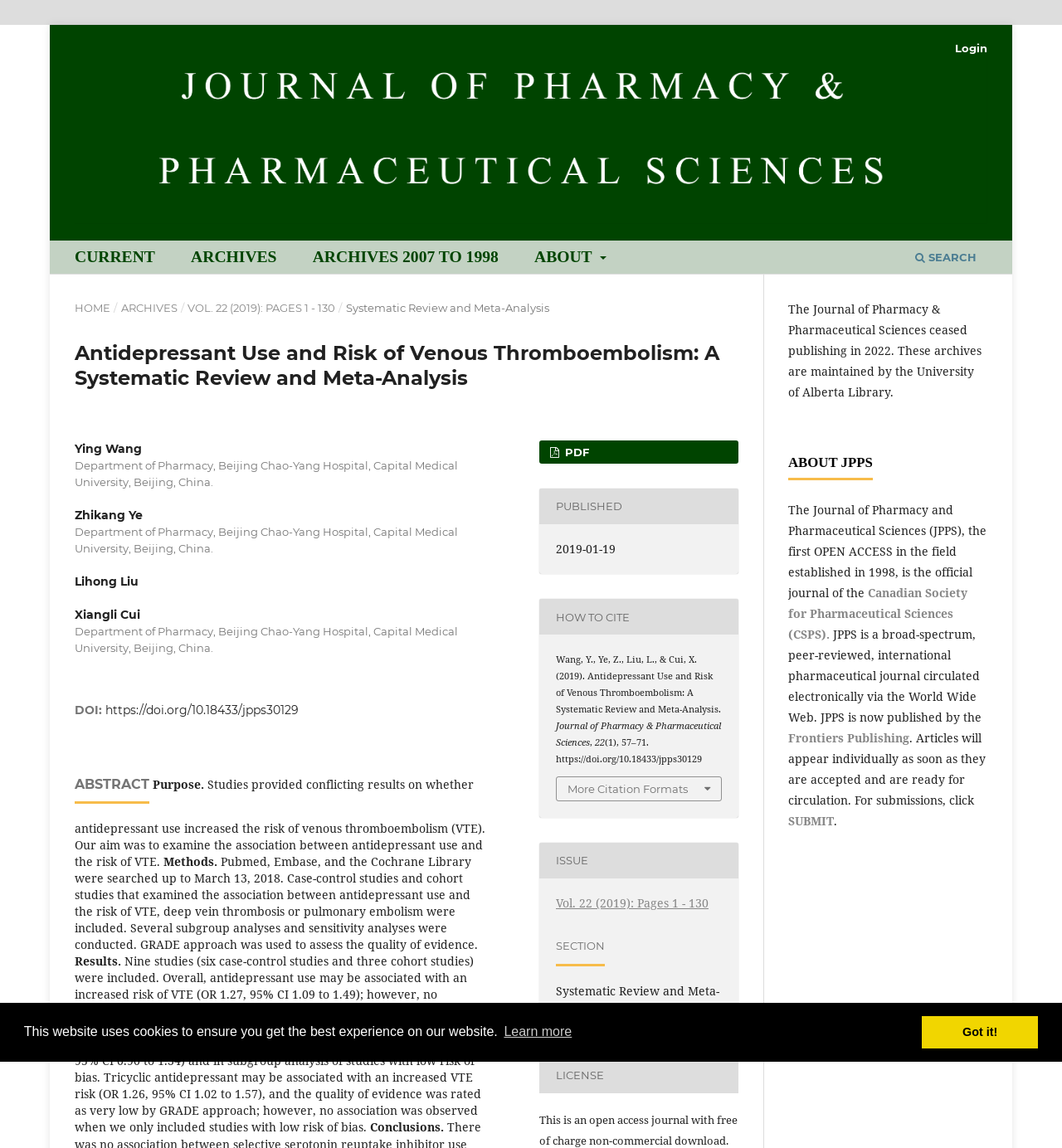Determine the bounding box for the described HTML element: "Home". Ensure the coordinates are four float numbers between 0 and 1 in the format [left, top, right, bottom].

[0.07, 0.261, 0.104, 0.275]